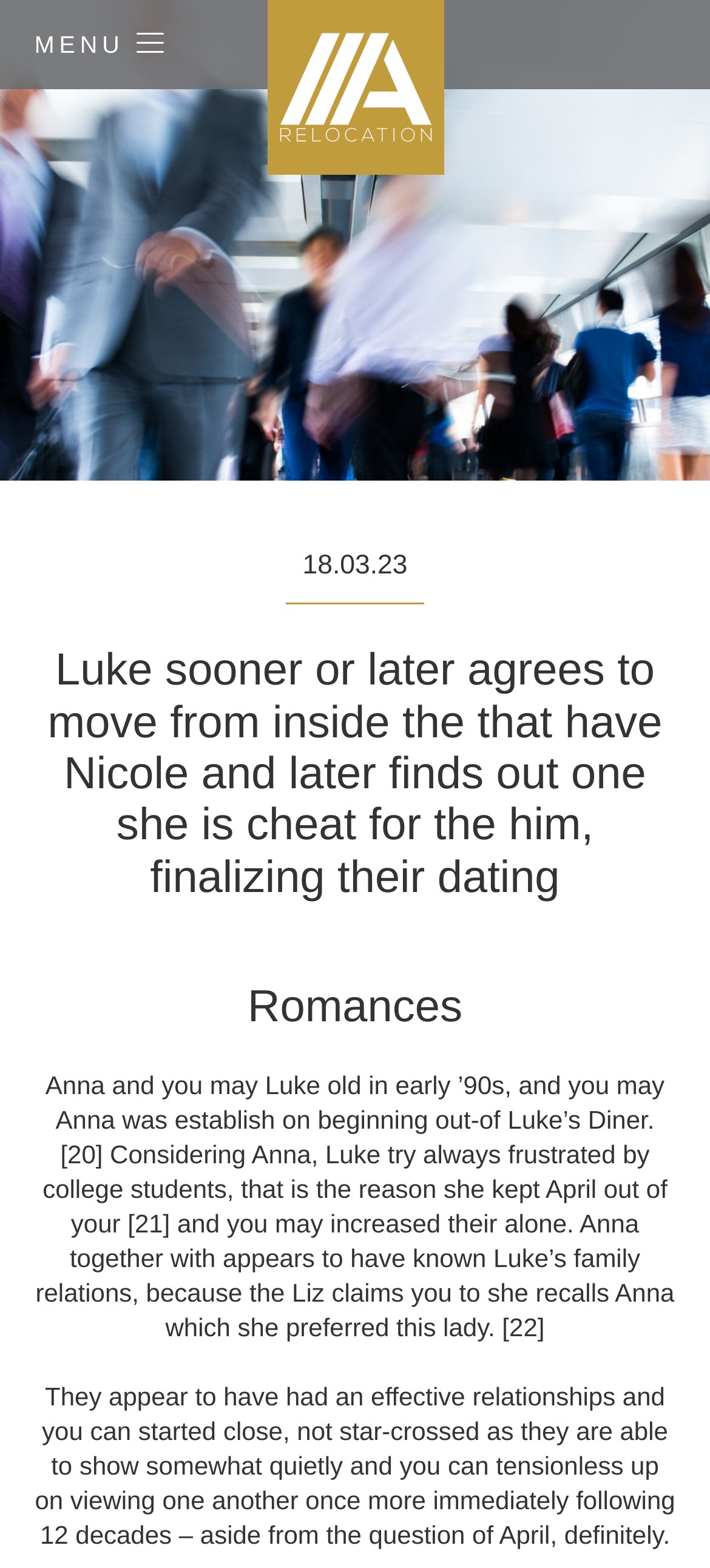What is the name of the relocation service? Please answer the question using a single word or phrase based on the image.

Accent Relocation